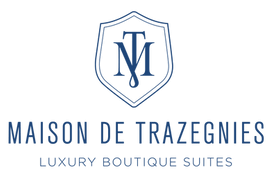What is the shape of the emblem?
Based on the image, give a one-word or short phrase answer.

Shield-like